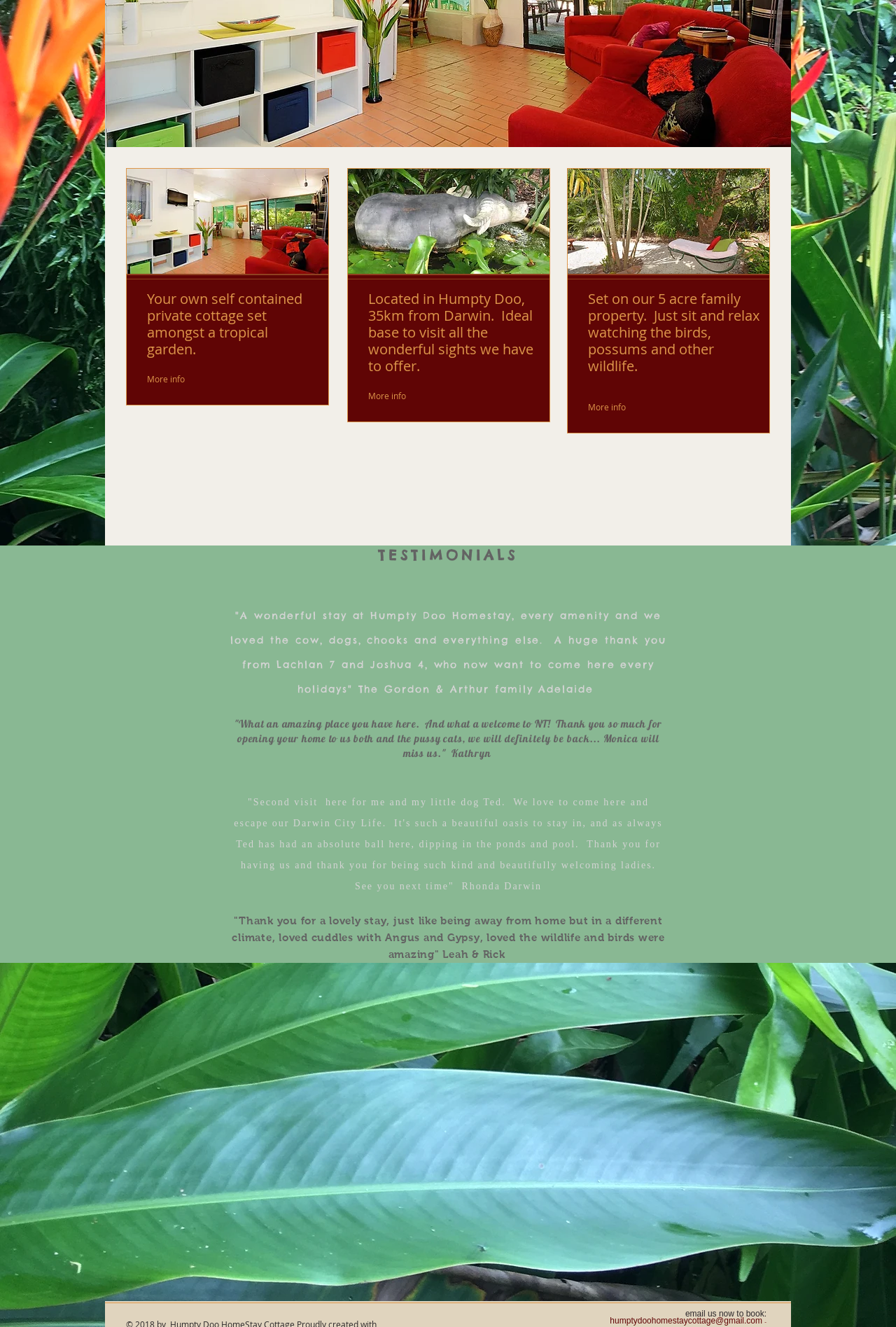Please provide the bounding box coordinates for the UI element as described: "More info". The coordinates must be four floats between 0 and 1, represented as [left, top, right, bottom].

[0.411, 0.294, 0.488, 0.303]